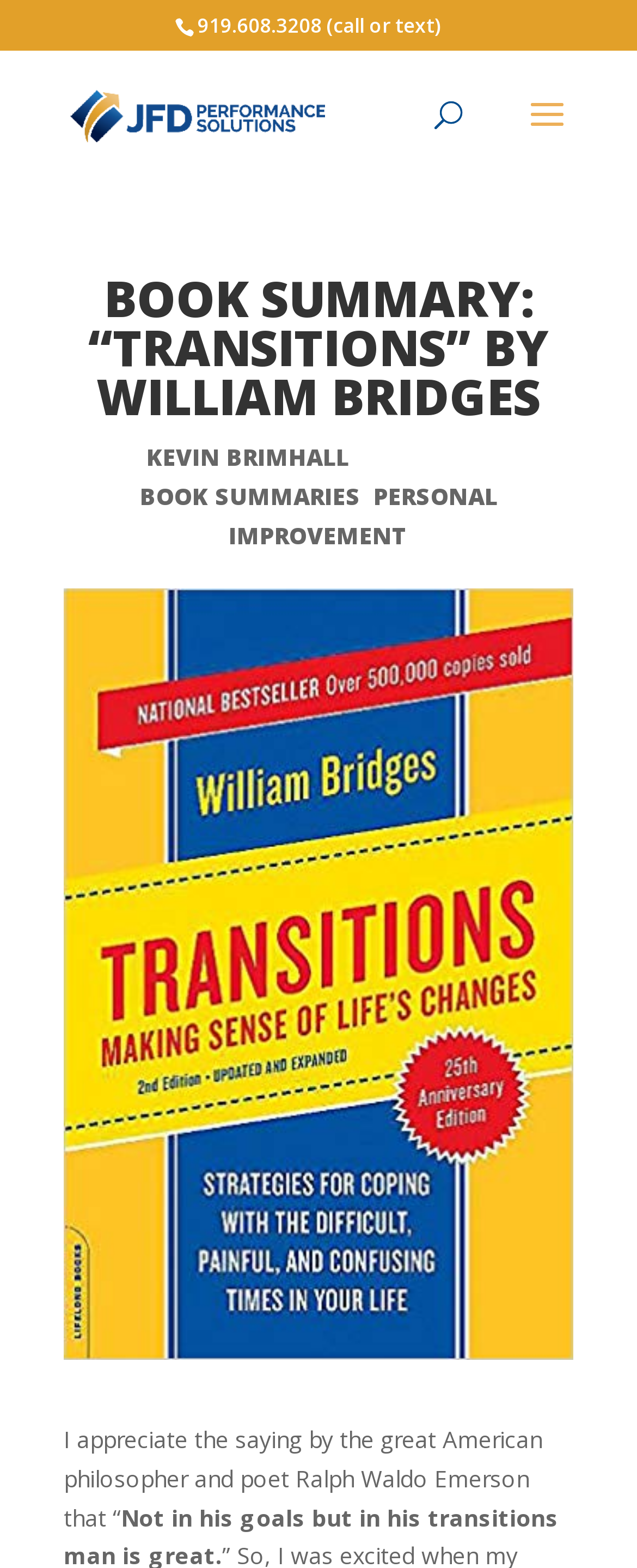Refer to the image and provide an in-depth answer to the question:
What is the date of the book summary?

I found the date by looking at the StaticText element with the bounding box coordinates [0.586, 0.281, 0.801, 0.301], which is located next to the author's name.